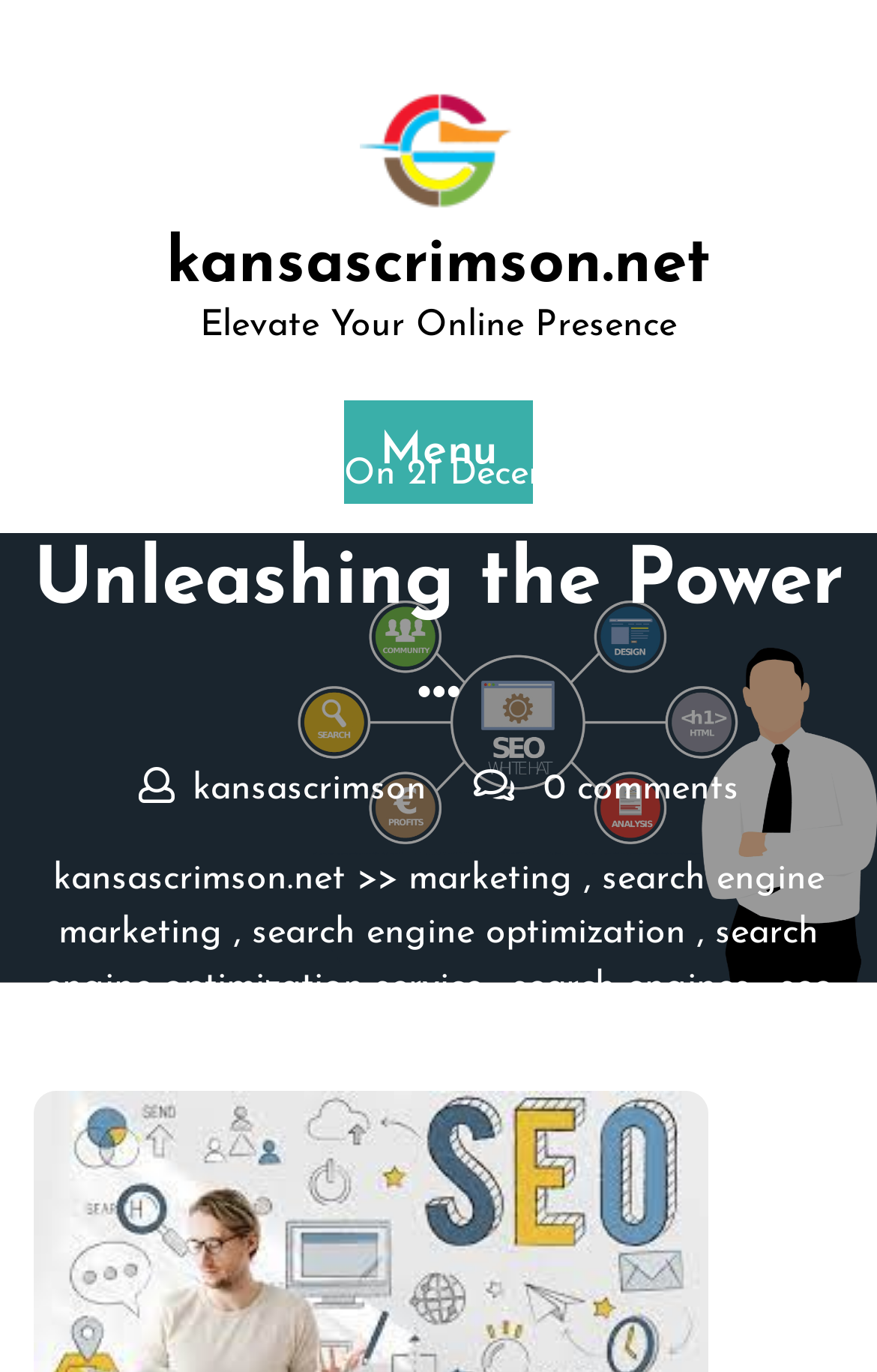What is the name of the website?
Please provide a single word or phrase answer based on the image.

kansascrimson.net